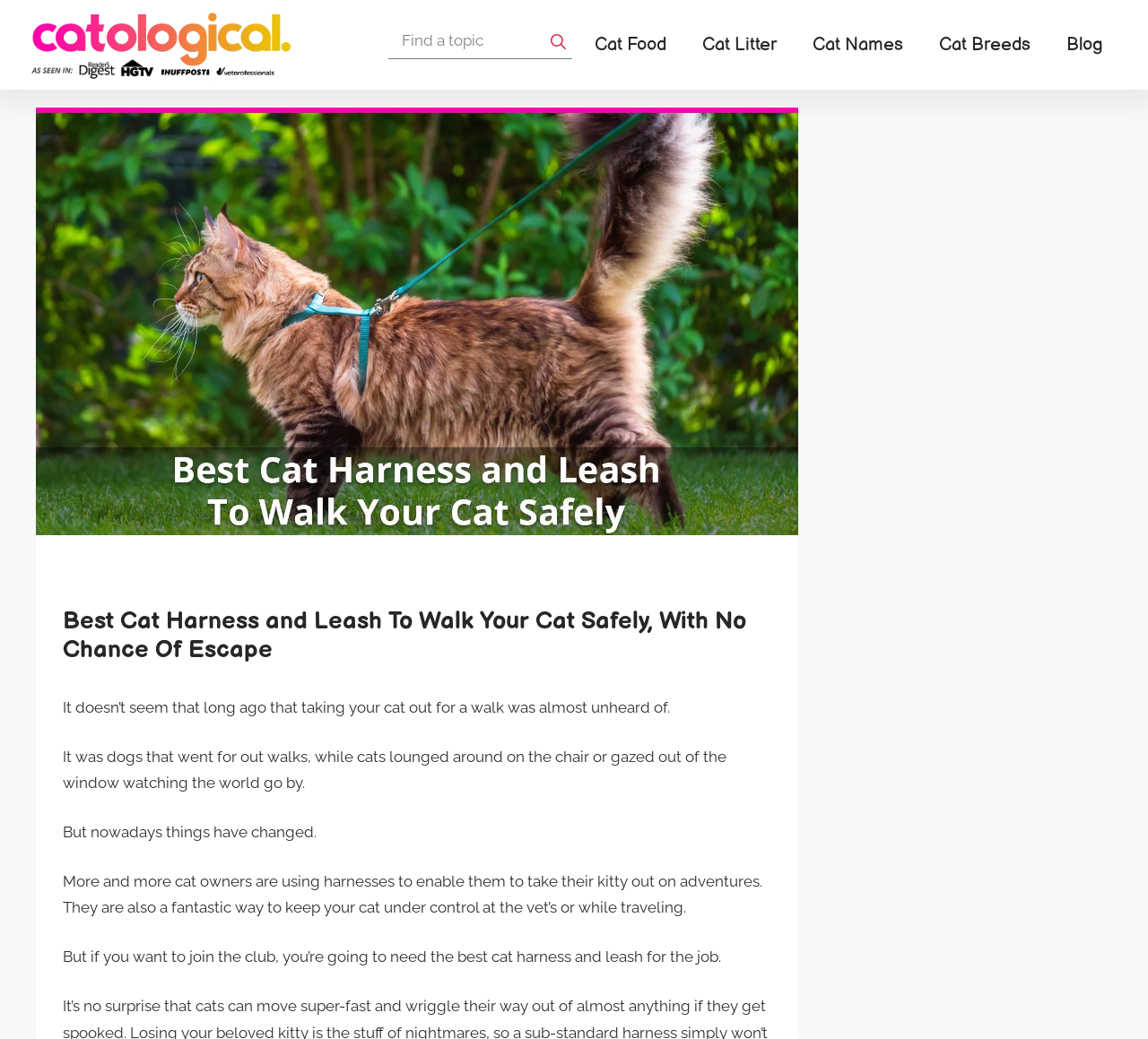Illustrate the webpage with a detailed description.

The webpage is about finding the best cat harness and leash for walking your cat safely. At the top of the page, there is a banner with the site's name "Catological" accompanied by an image of the same name. Below the banner, there is a navigation menu with a search box and several links to other sections of the website, including "Cat Food", "Cat Litter", "Cat Names", "Cat Breeds", and "Blog".

On the left side of the page, there is a large image related to the best cat harness and leash. Above the image, there is a heading that reads "Best Cat Harness and Leash To Walk Your Cat Safely, With No Chance Of Escape". Below the heading, there are four paragraphs of text that discuss the increasing popularity of taking cats for walks and the importance of using a good harness and leash.

The text is positioned to the left of the image, with each paragraph stacked below the previous one. The overall layout is organized, with clear headings and concise text that provides information about the topic.